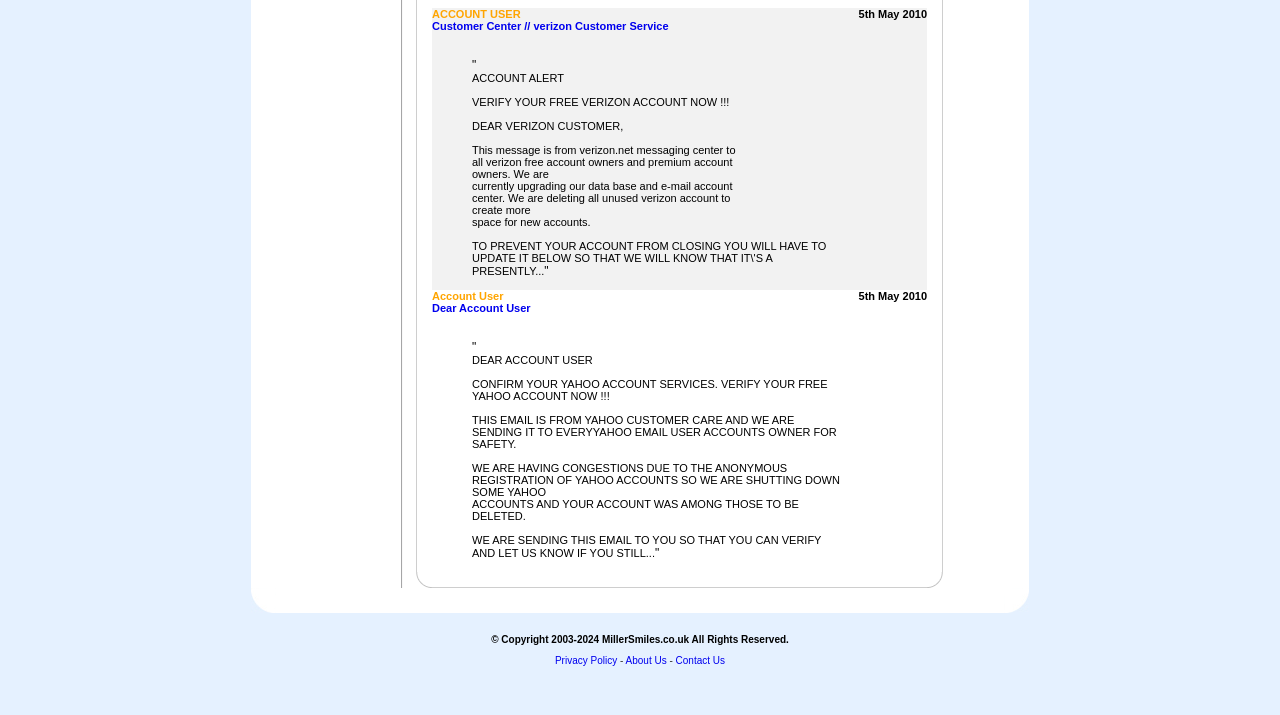Provide the bounding box coordinates in the format (top-left x, top-left y, bottom-right x, bottom-right y). All values are floating point numbers between 0 and 1. Determine the bounding box coordinate of the UI element described as: UPMC CancerCenter

None